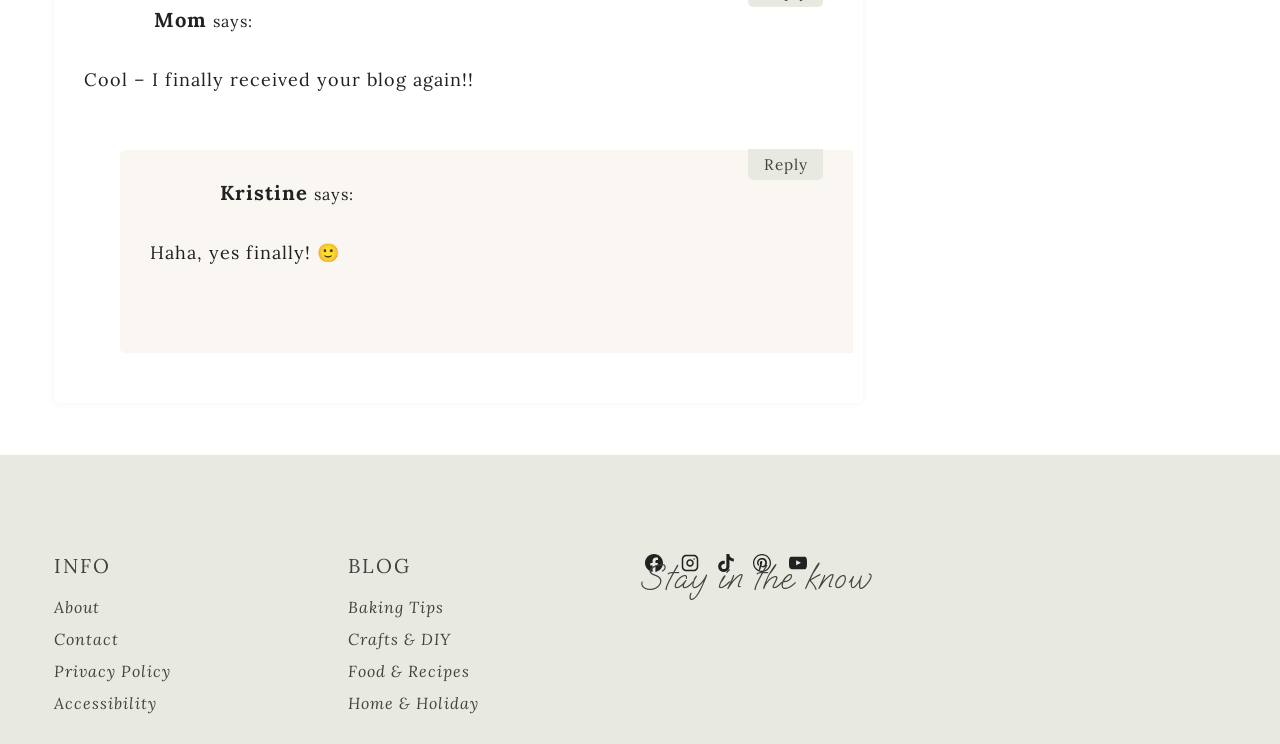Please mark the bounding box coordinates of the area that should be clicked to carry out the instruction: "Click on the 'Kristine' link".

[0.172, 0.242, 0.241, 0.277]